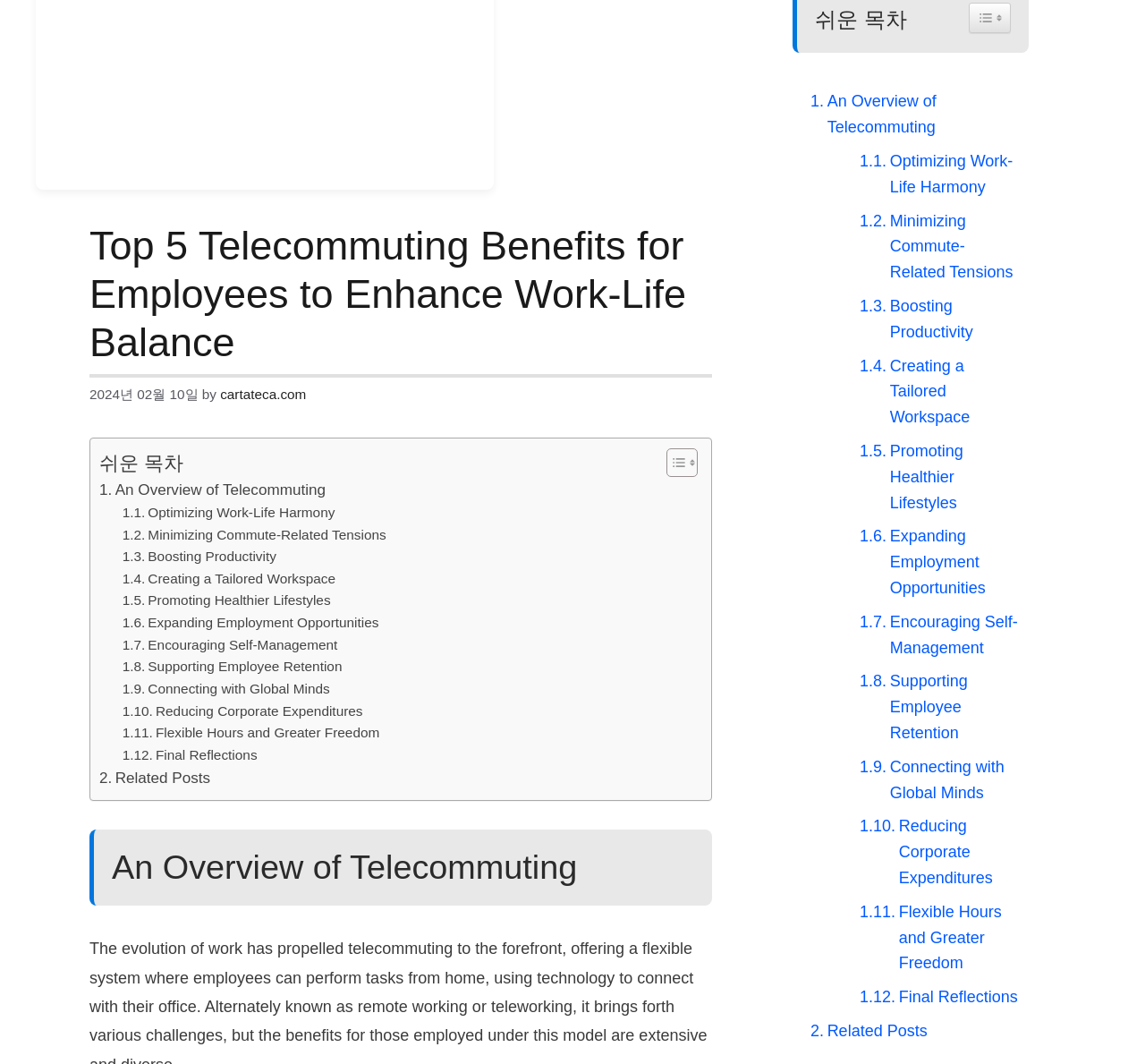Predict the bounding box of the UI element based on this description: "Flexible Hours and Greater Freedom".

[0.107, 0.679, 0.331, 0.7]